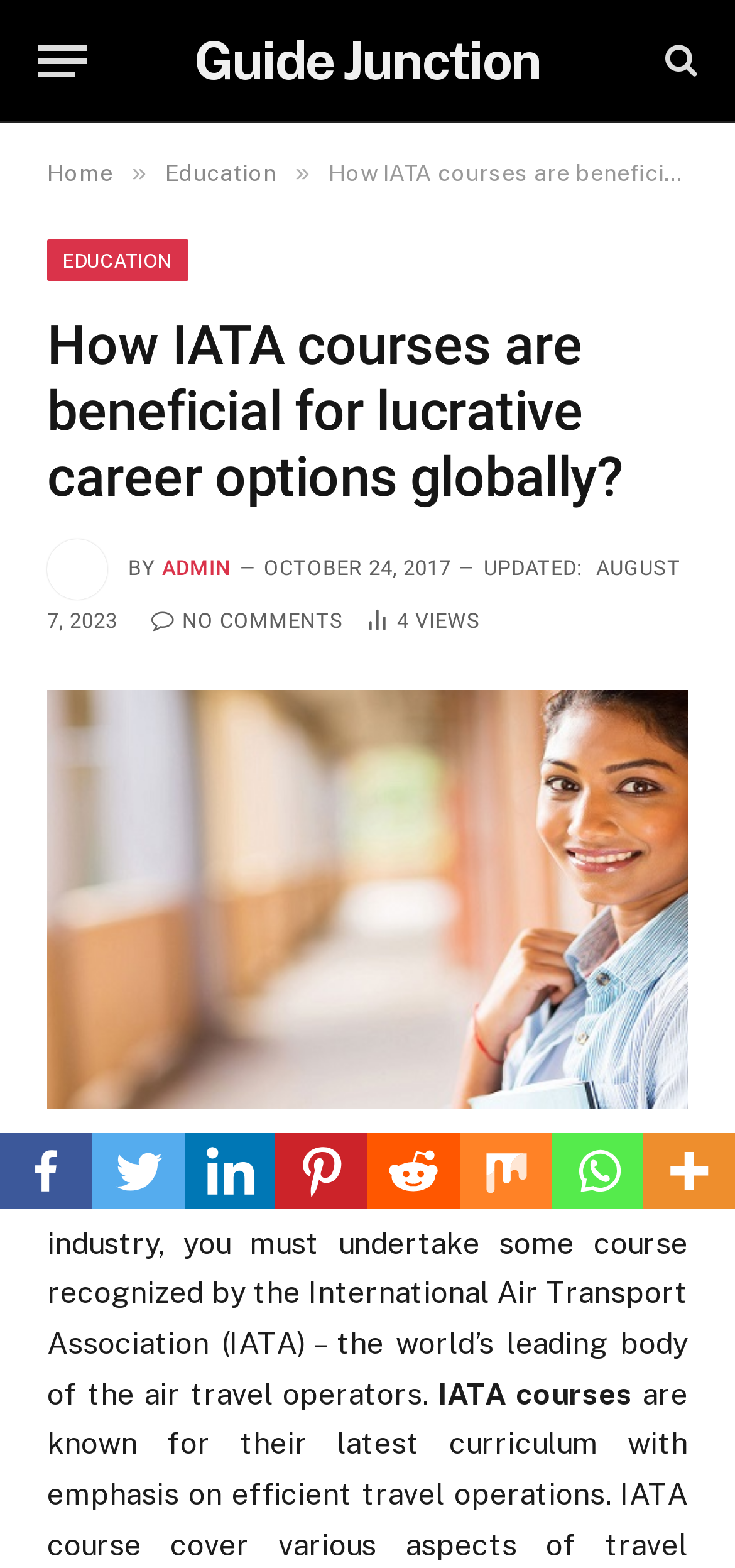Please locate the bounding box coordinates of the element that needs to be clicked to achieve the following instruction: "Click the 'Menu' button". The coordinates should be four float numbers between 0 and 1, i.e., [left, top, right, bottom].

[0.051, 0.011, 0.118, 0.066]